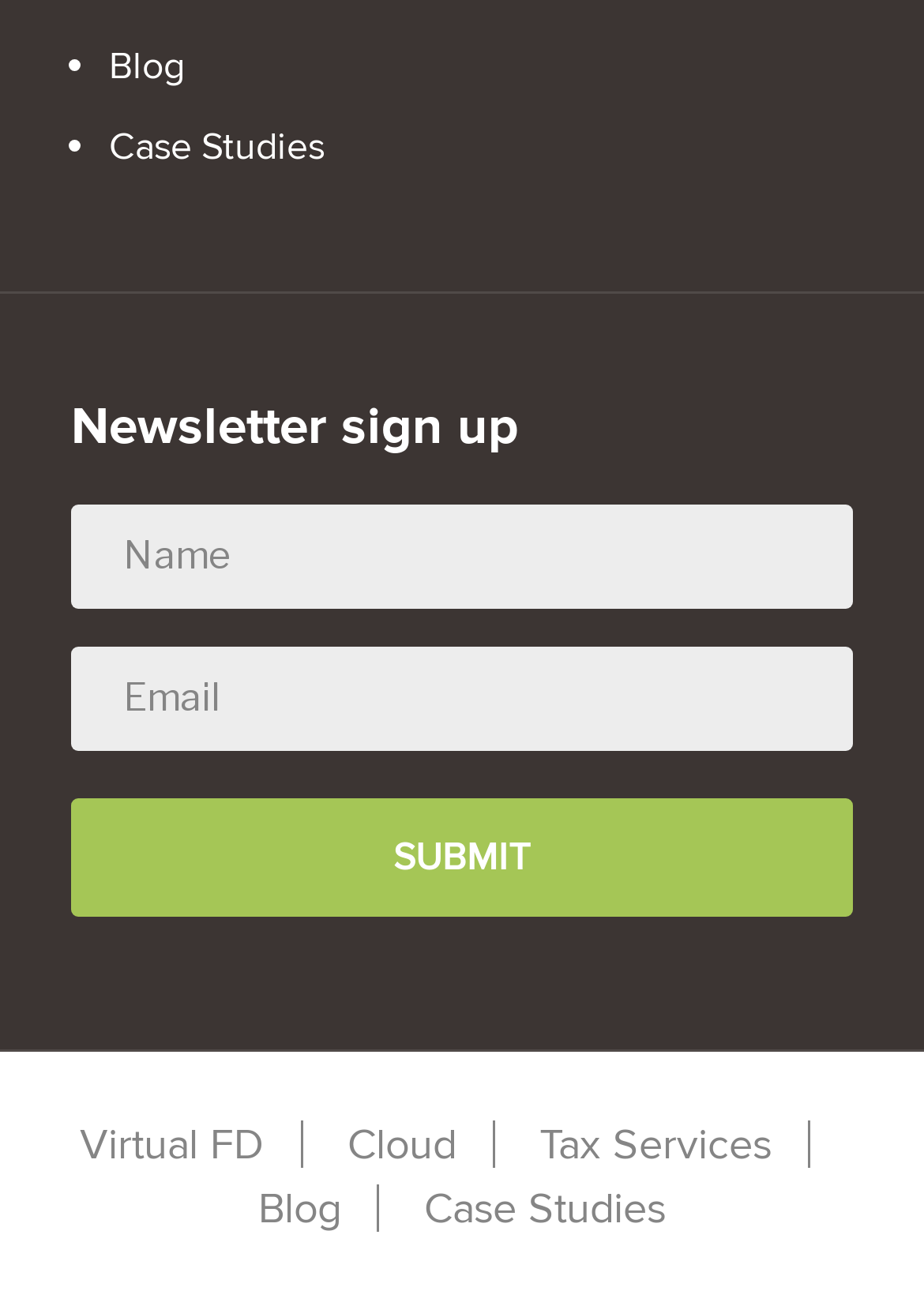Give a one-word or short phrase answer to the question: 
What is the text on the submit button?

SUBMIT